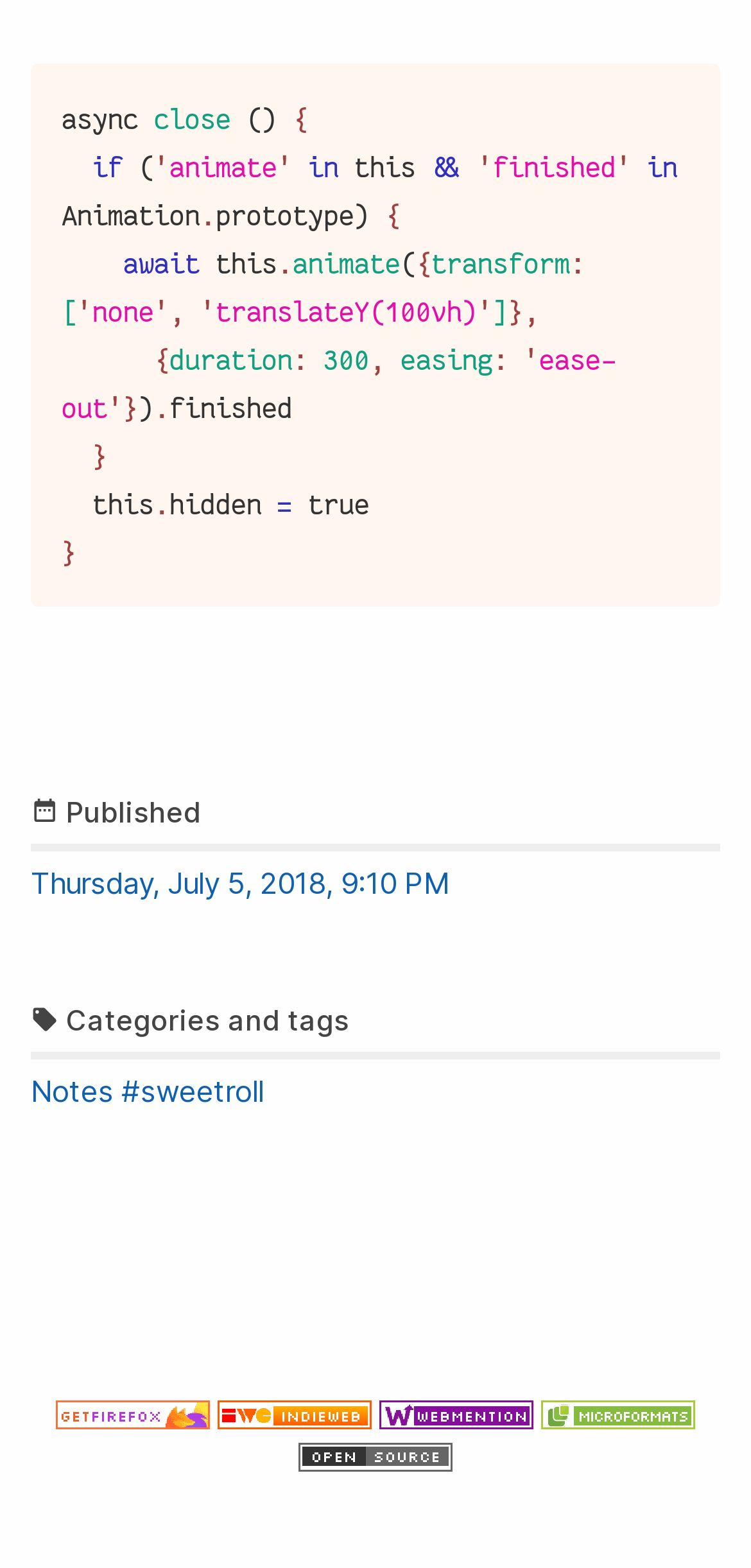Using the image as a reference, answer the following question in as much detail as possible:
How many external links are present at the bottom of the webpage?

At the bottom of the webpage, there are five external links present: 'Get Firefox', 'IndieWeb', 'WebMention', 'Microformats', and 'open source'.